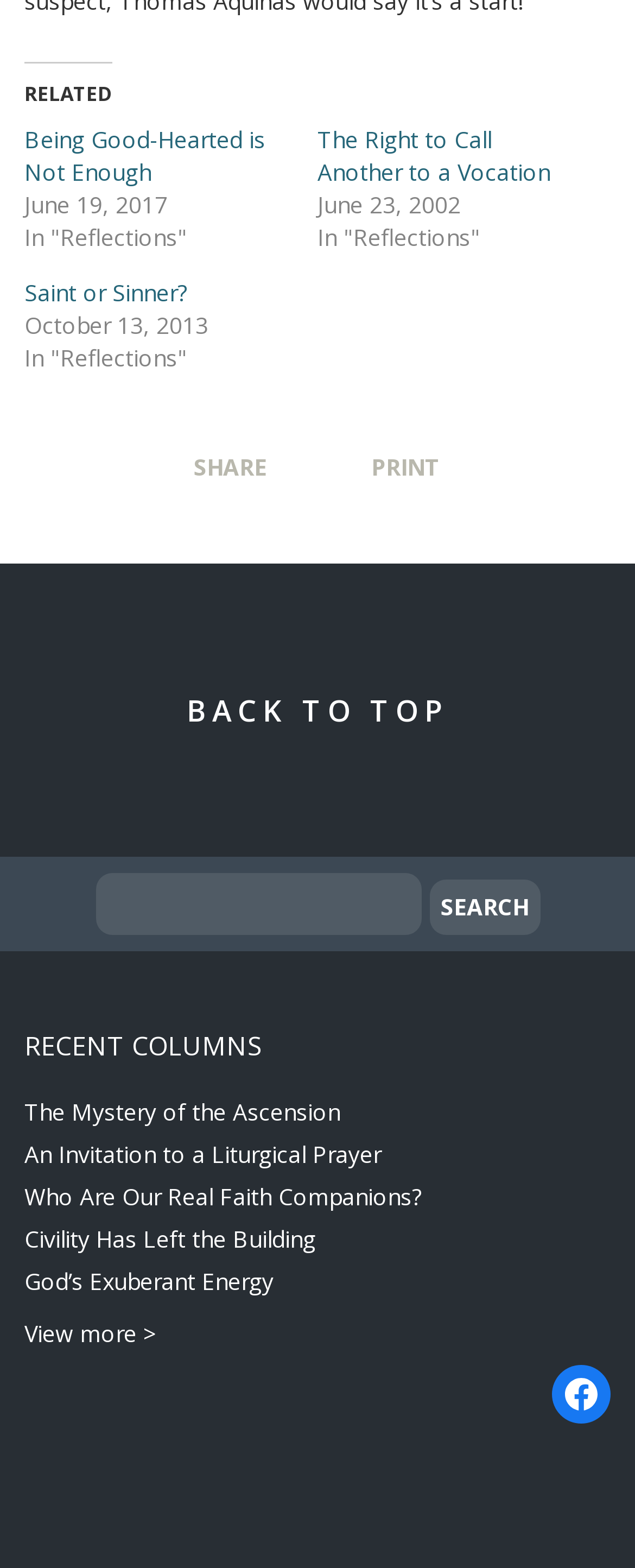Give a one-word or short phrase answer to the question: 
What is the name of the author's Facebook page?

Ron Rolheiser, OMI Facebook Page